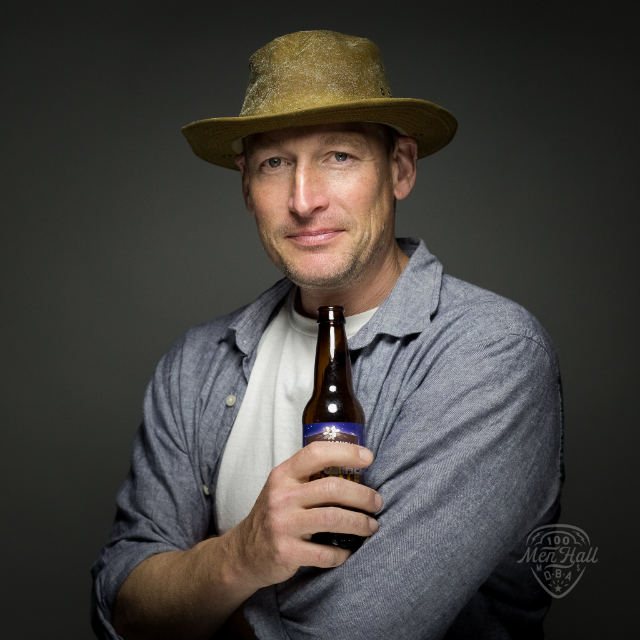What color is Edward Madden's shirt?
Answer with a single word or phrase, using the screenshot for reference.

light blue